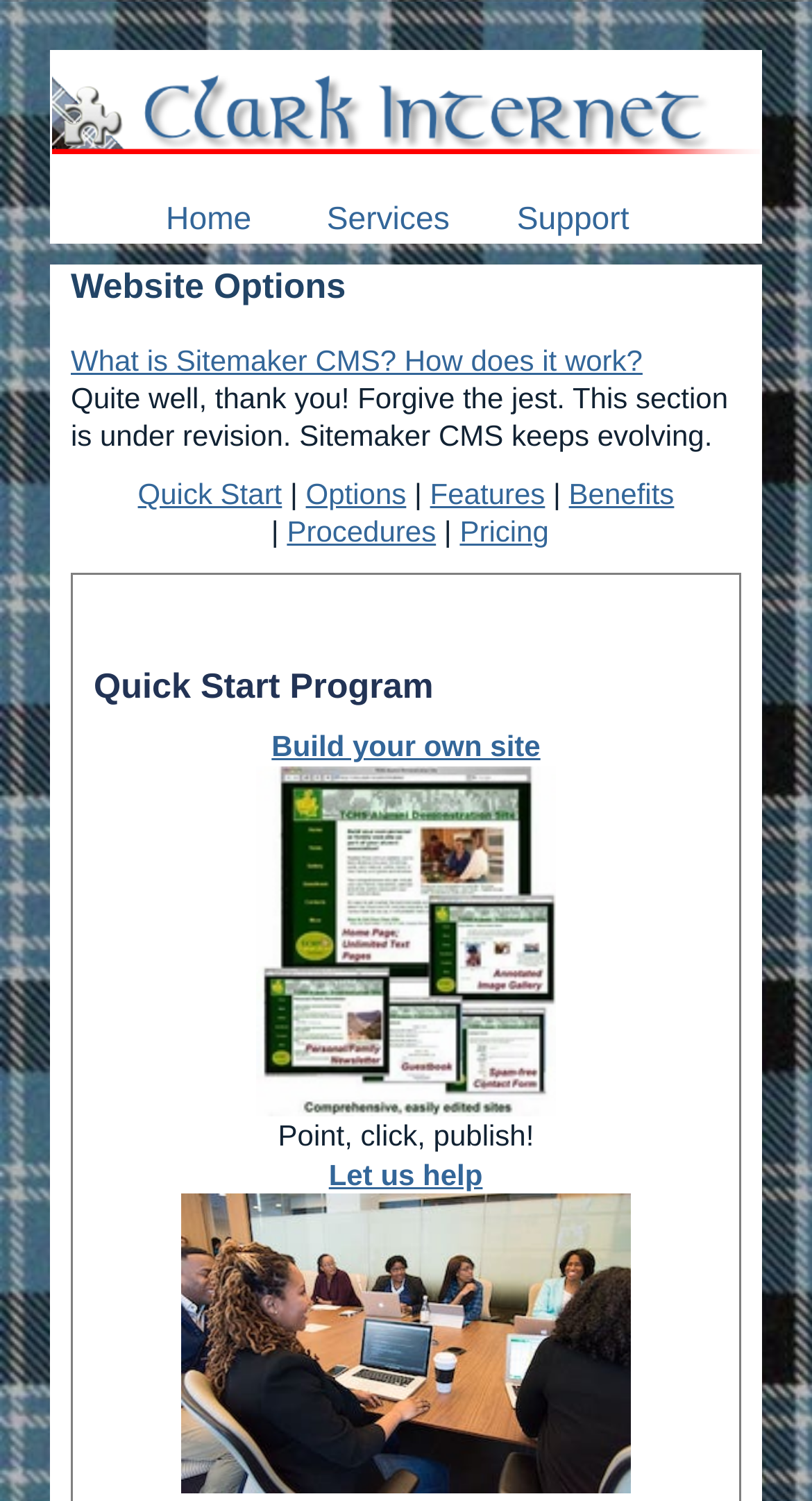Determine the bounding box coordinates of the region to click in order to accomplish the following instruction: "Start with Quick Start". Provide the coordinates as four float numbers between 0 and 1, specifically [left, top, right, bottom].

[0.17, 0.318, 0.347, 0.34]